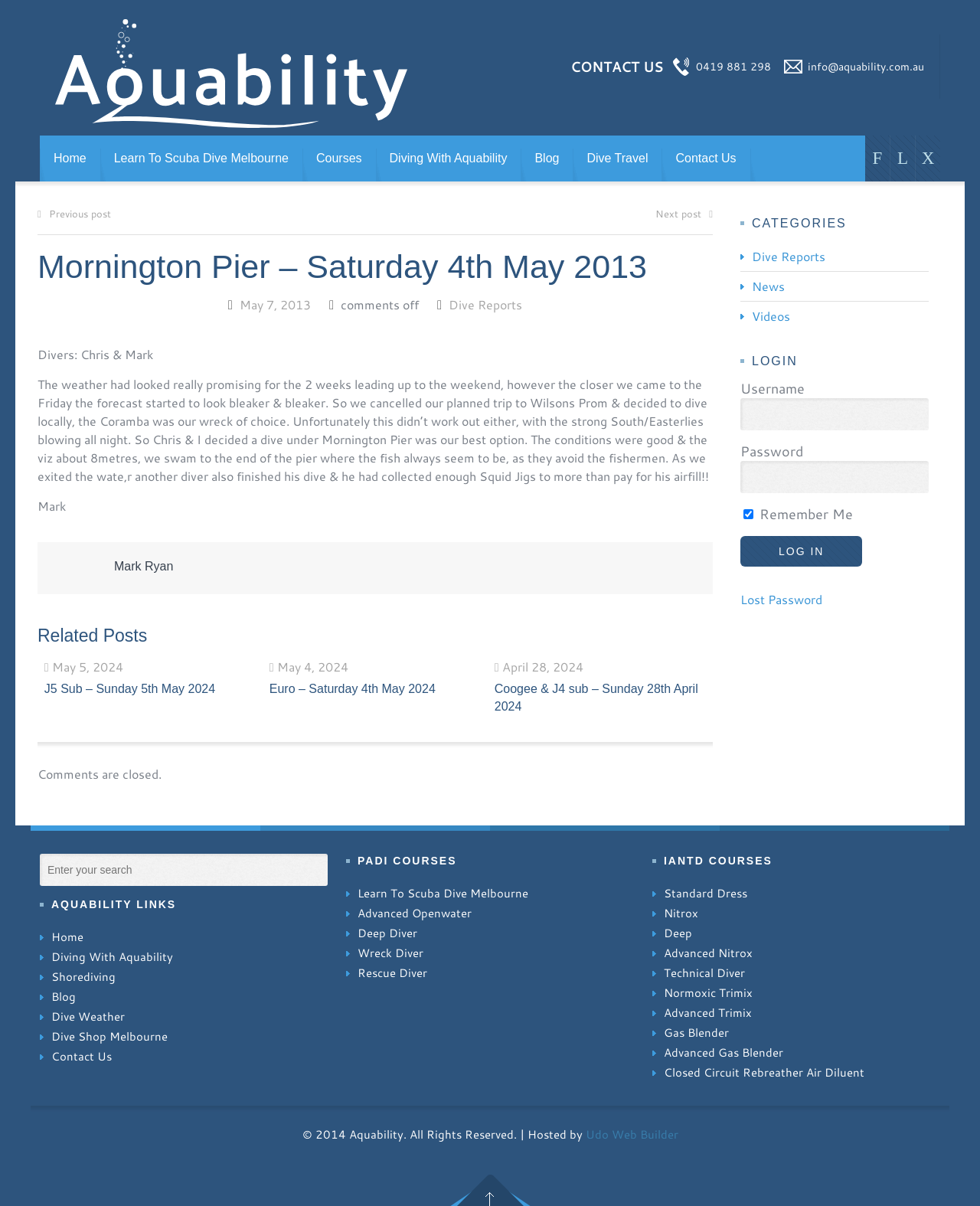Provide the bounding box coordinates of the HTML element described by the text: "name="s" placeholder="Enter your search"". The coordinates should be in the format [left, top, right, bottom] with values between 0 and 1.

[0.041, 0.708, 0.334, 0.735]